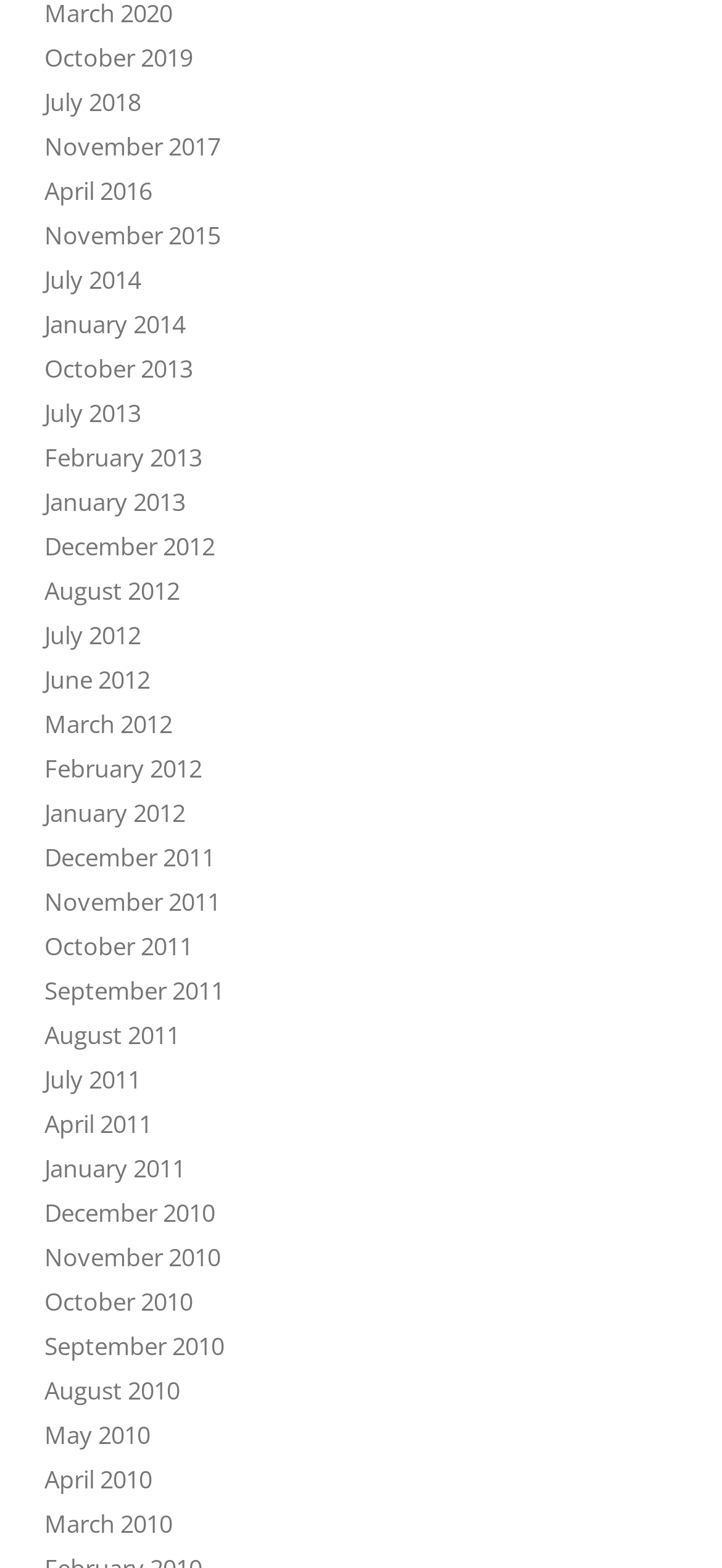How many links are available on this webpage? Based on the image, give a response in one word or a short phrase.

226